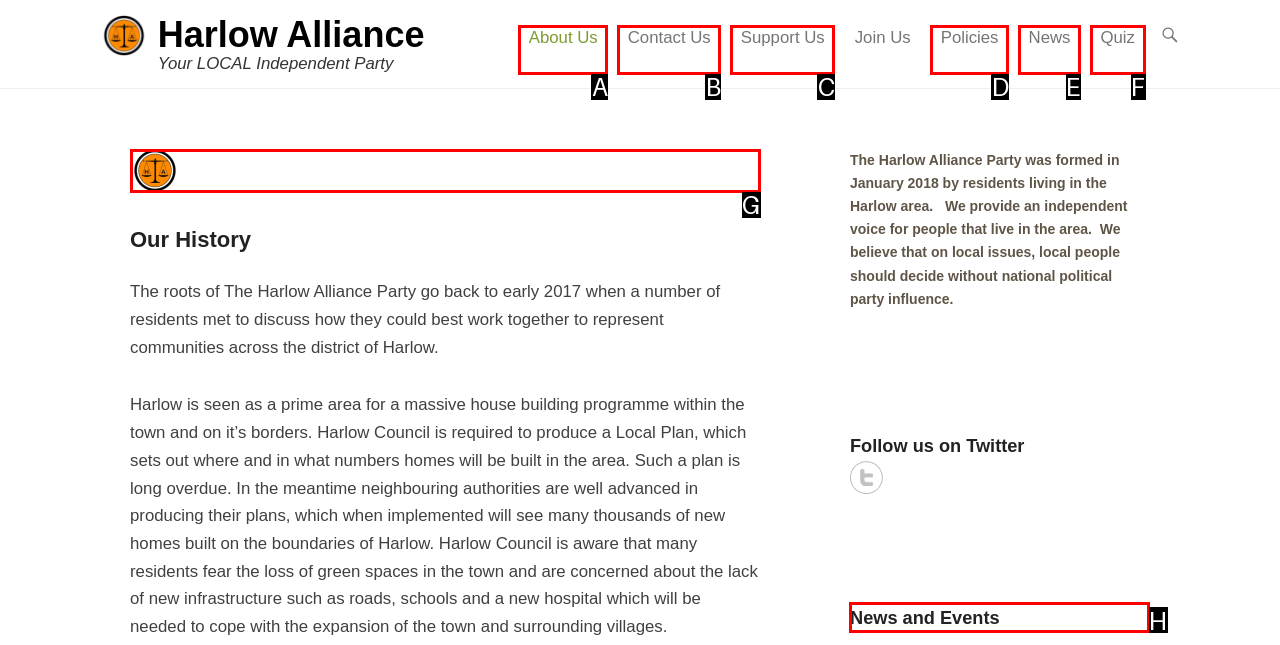Identify the correct HTML element to click for the task: Read the News and Events section. Provide the letter of your choice.

H